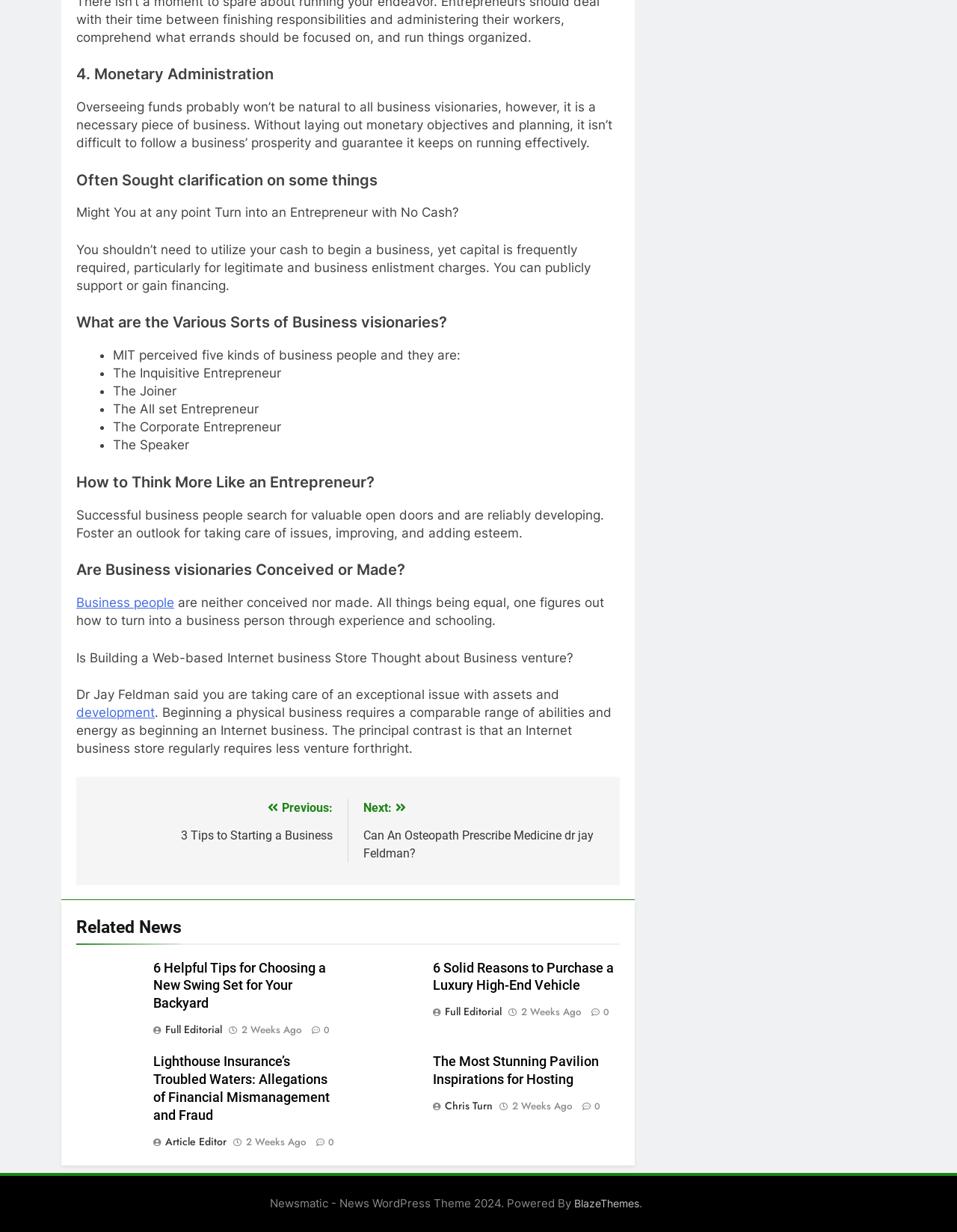Show the bounding box coordinates of the element that should be clicked to complete the task: "Read '6 Helpful Tips for Choosing a New Swing Set for Your Backyard' article".

[0.16, 0.779, 0.356, 0.822]